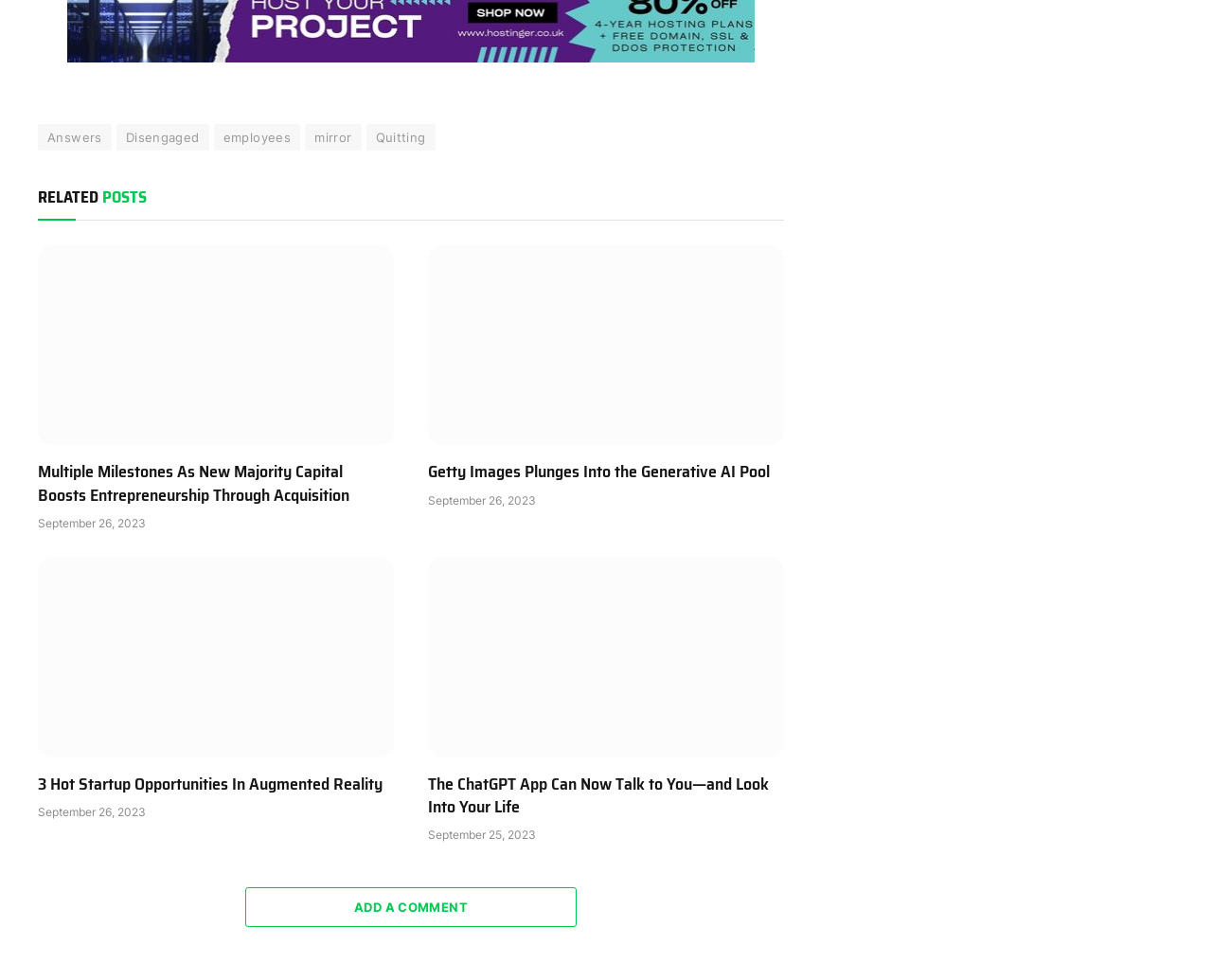Provide a brief response to the question using a single word or phrase: 
What is the date of the first article?

September 26, 2023